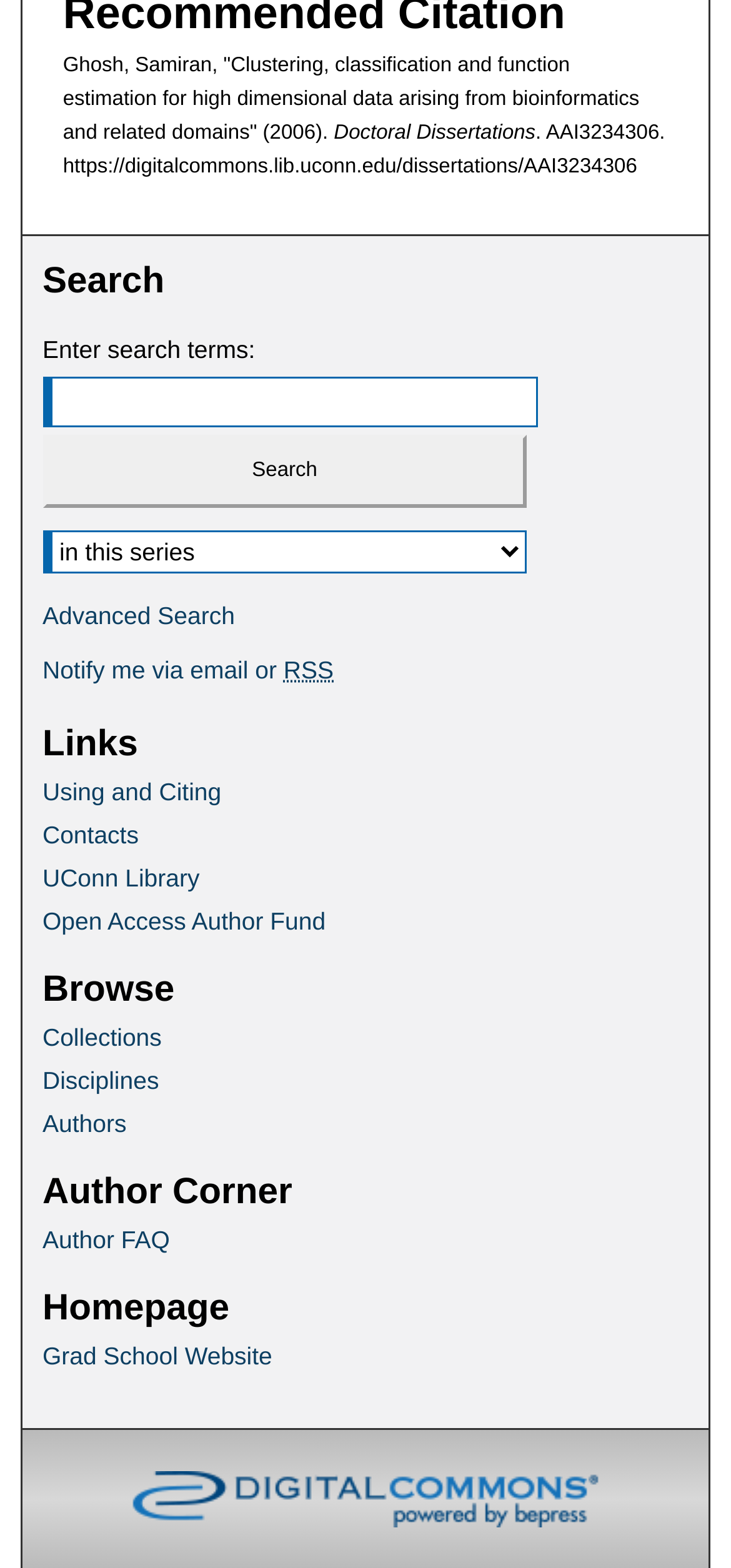Give a one-word or one-phrase response to the question: 
What is the purpose of the textbox?

Enter search terms